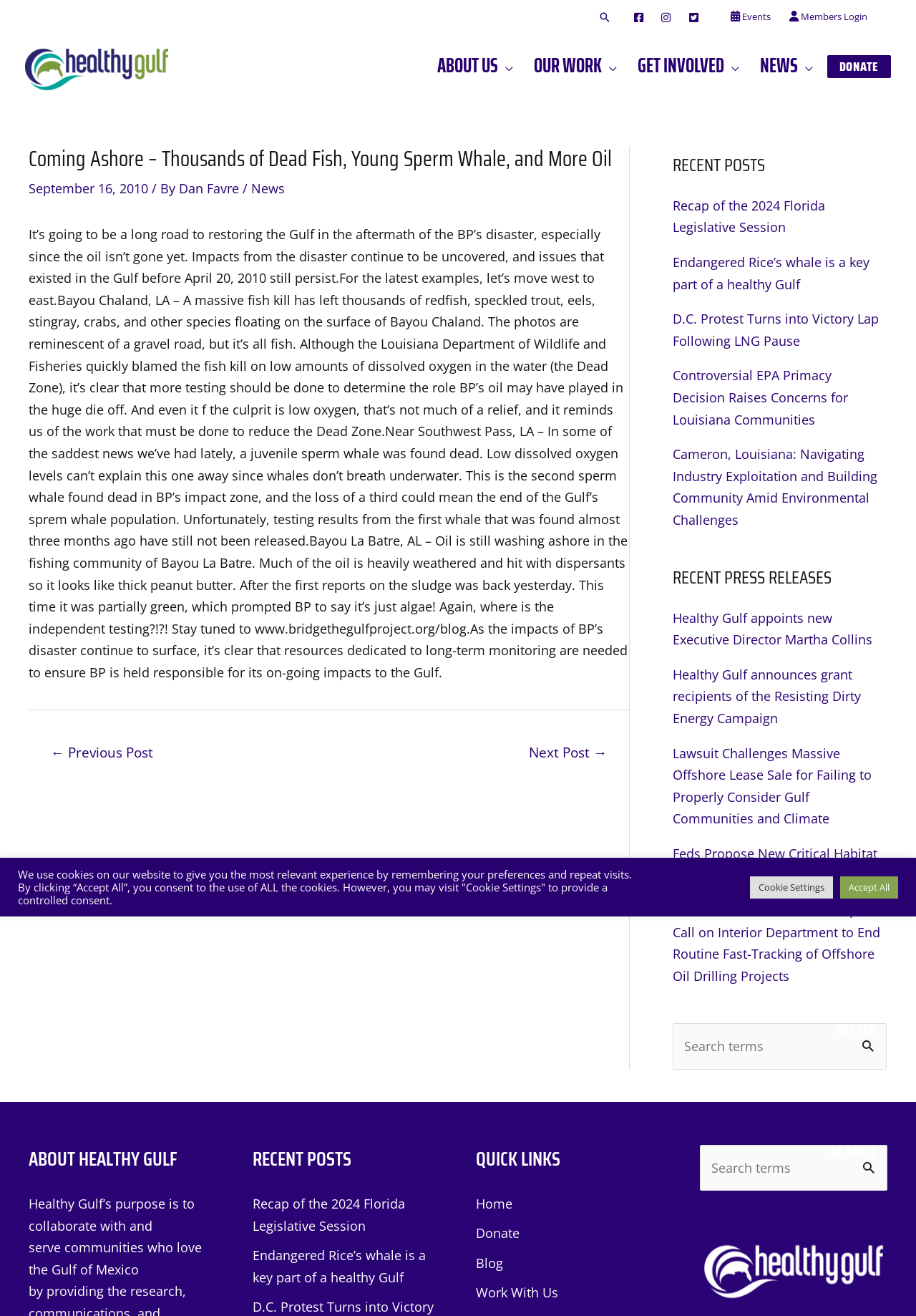Write an elaborate caption that captures the essence of the webpage.

This webpage is about the Healthy Gulf organization, which focuses on restoring the Gulf of Mexico after the BP disaster. The page has a navigation menu at the top with links to social media, events, members' login, and more. Below the navigation menu, there is a logo and a search icon link.

The main content of the page is an article titled "Coming Ashore - Thousands of Dead Fish, Young Sperm Whale, and More Oil." The article discusses the ongoing impacts of the BP disaster, including a massive fish kill in Bayou Chaland, Louisiana, and the death of a juvenile sperm whale near Southwest Pass, Louisiana. The article also mentions oil still washing ashore in Bayou La Batre, Alabama.

To the right of the article, there is a section with recent posts, including links to articles about the 2024 Florida Legislative Session, endangered Rice's whales, and more. Below this section, there are recent press releases from Healthy Gulf, including announcements about new executive directors, grant recipients, and lawsuits.

Further down the page, there is a section with quick links to the home page, donation page, blog, and work opportunities. There is also a search bar and a section about Healthy Gulf's purpose and mission.

At the bottom of the page, there is a notice about the use of cookies on the website, with options to accept all cookies or visit cookie settings.